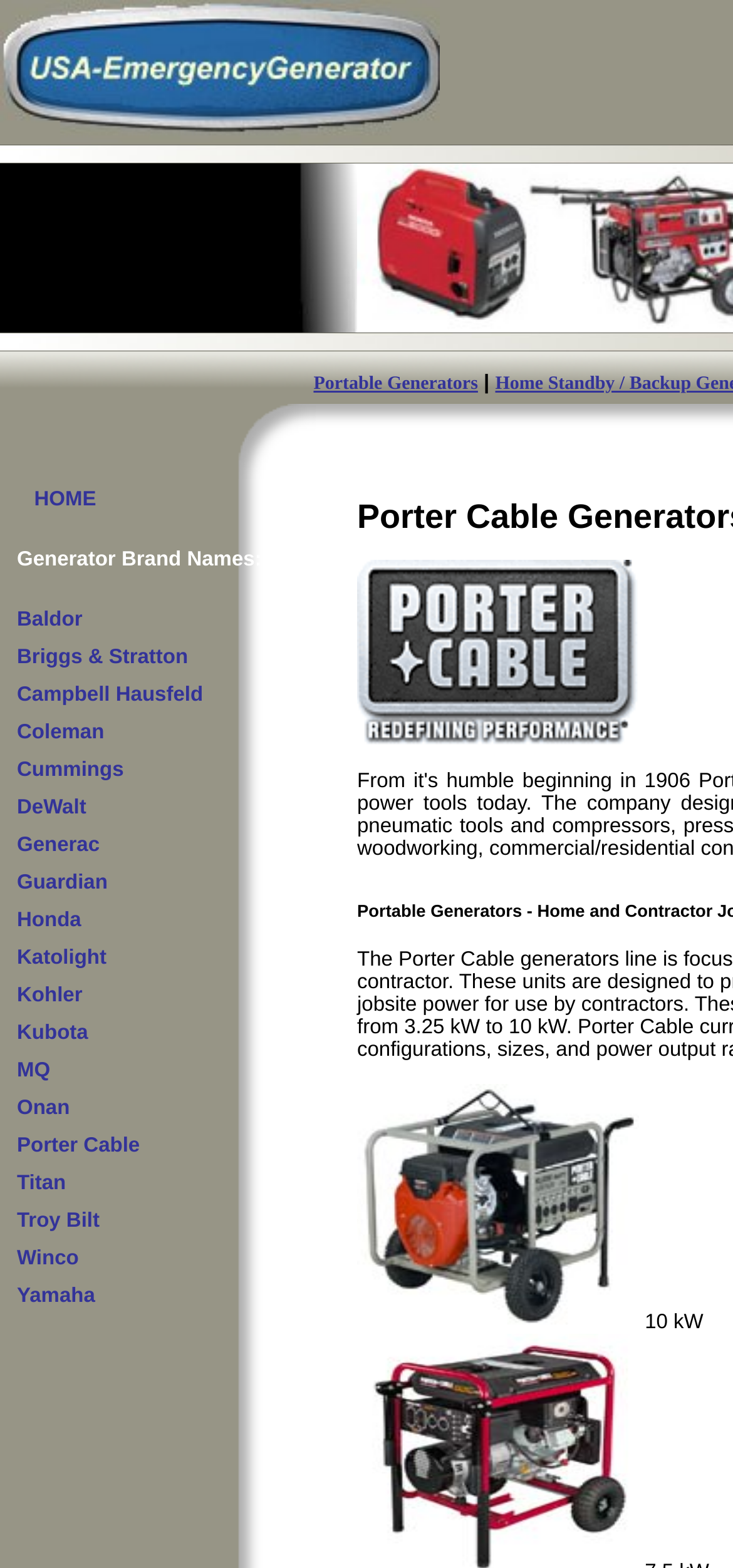Construct a comprehensive description capturing every detail on the webpage.

The webpage is about Porter Cable generators and appears to be a product listing or catalog page. At the top, there is a logo and a link to "USA Emergency Generator.com" on the left side, accompanied by a small image. Below this, there are three small images aligned horizontally.

The main content of the page is a table with multiple rows, each containing a grid cell with a link to a specific generator brand name, such as Baldor, Briggs & Stratton, and Porter Cable, among others. There are 20 rows in total, each with a link to a different brand. The table takes up most of the page's content area.

Above the table, there is a small image and a link to "Portable Generators" on the right side. The overall layout is organized, with clear headings and concise text, making it easy to navigate and find specific information about different generator brands.